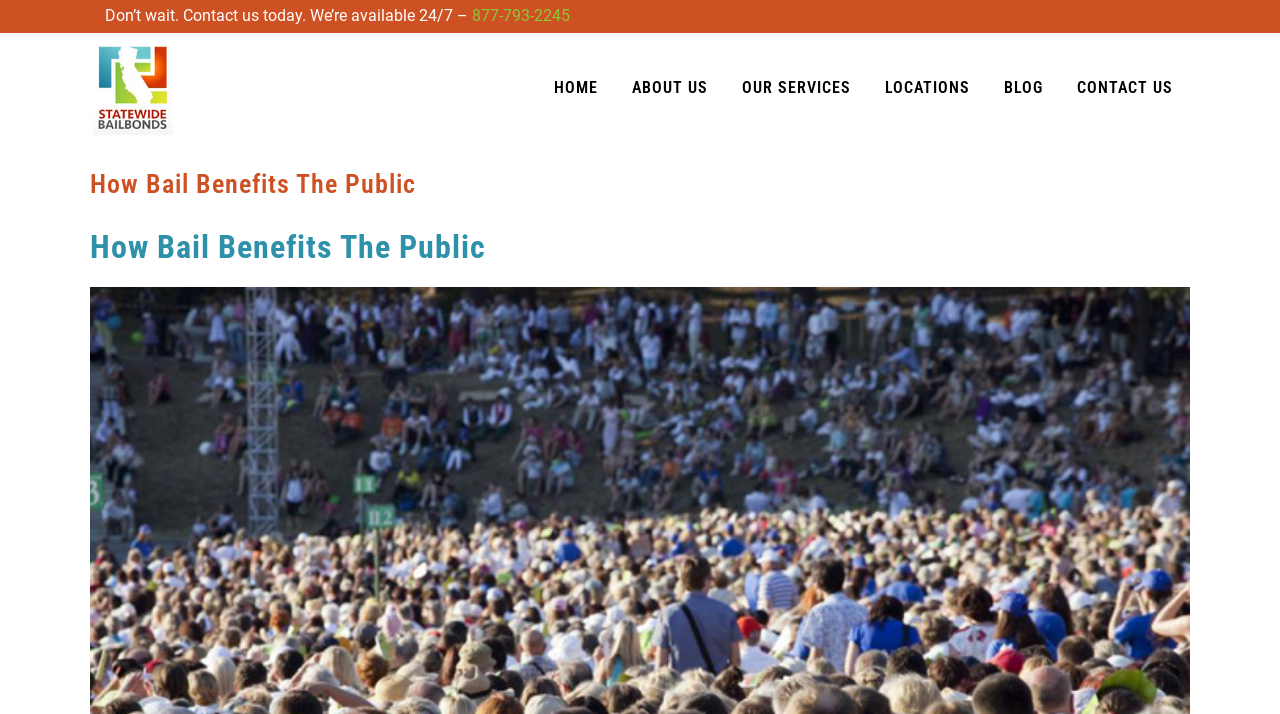Provide the bounding box coordinates in the format (top-left x, top-left y, bottom-right x, bottom-right y). All values are floating point numbers between 0 and 1. Determine the bounding box coordinate of the UI element described as: About Us

[0.48, 0.046, 0.566, 0.2]